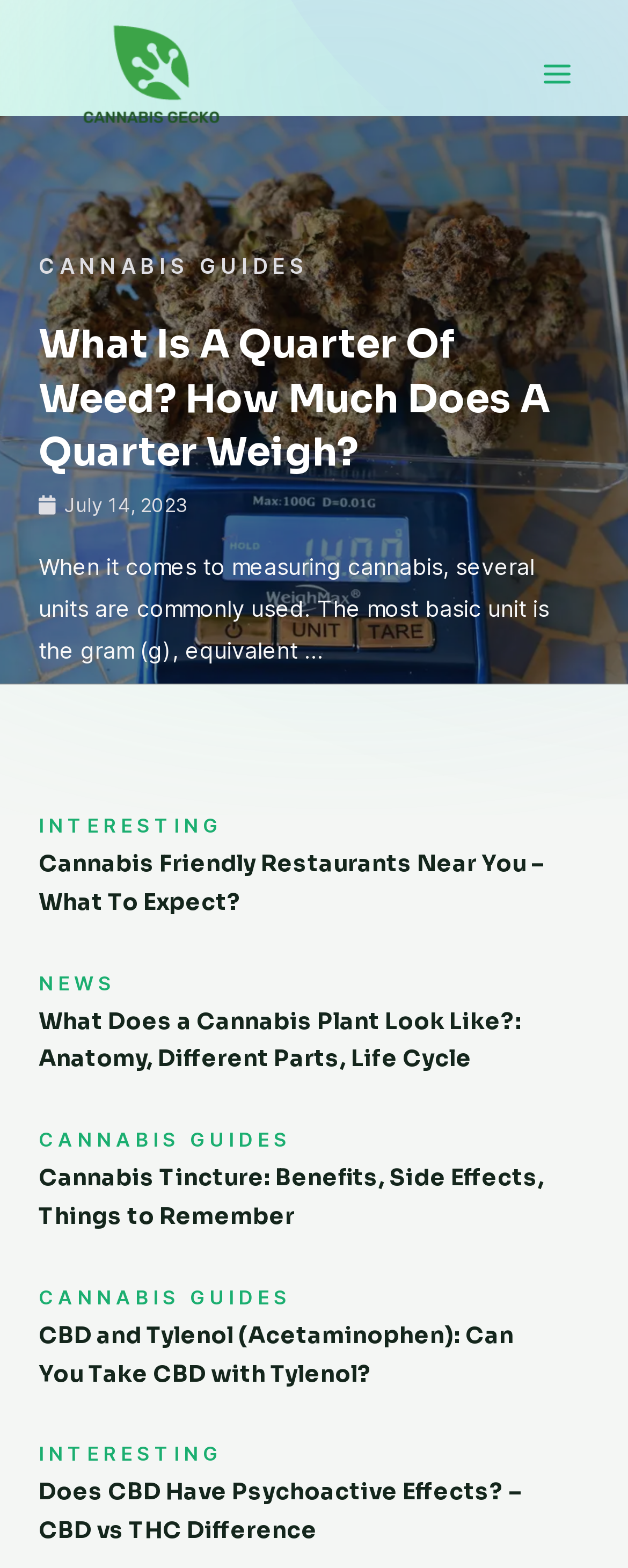Please give the bounding box coordinates of the area that should be clicked to fulfill the following instruction: "Open the main menu". The coordinates should be in the format of four float numbers from 0 to 1, i.e., [left, top, right, bottom].

[0.833, 0.027, 0.938, 0.069]